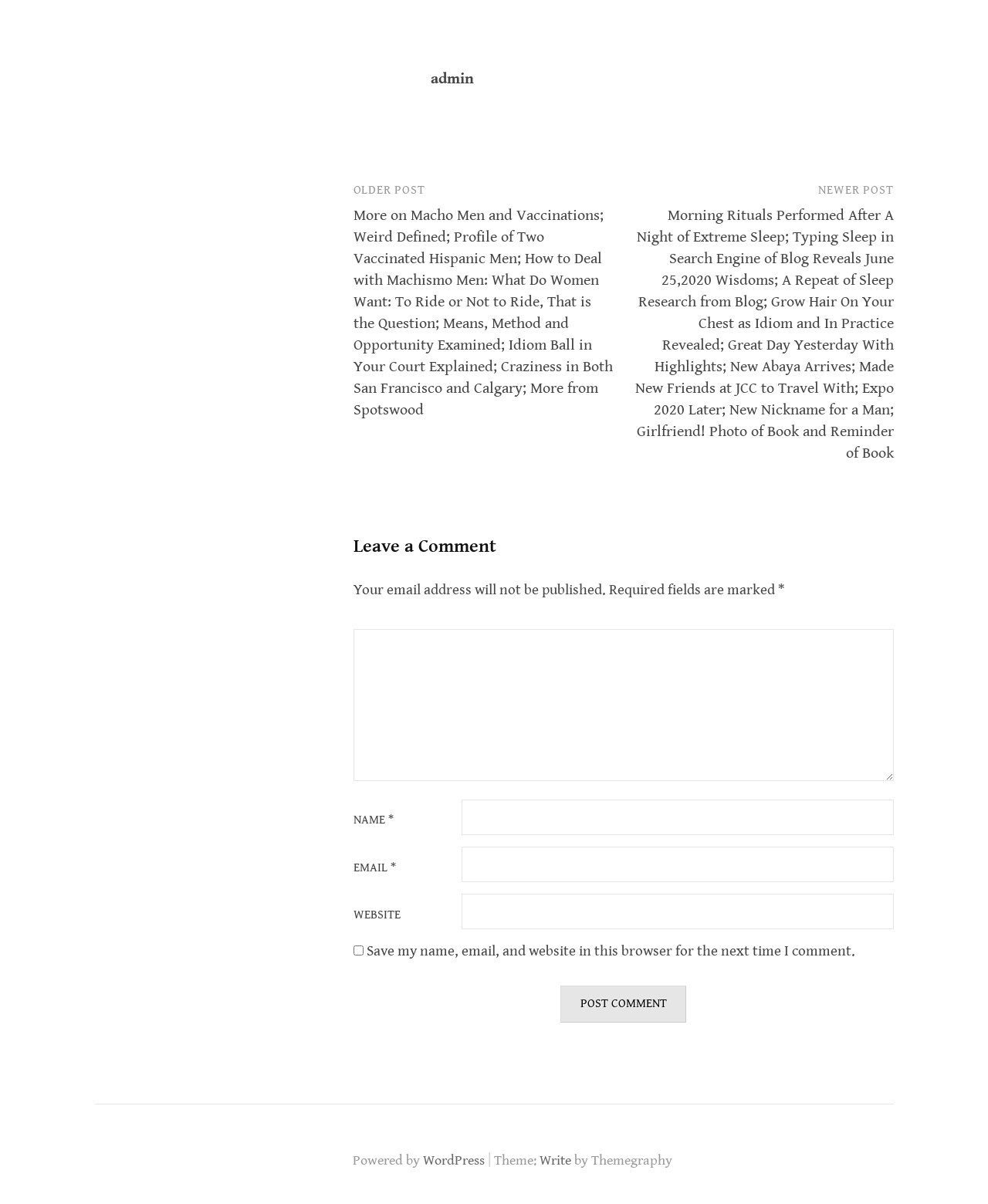Please determine the bounding box coordinates for the element that should be clicked to follow these instructions: "Click on the 'admin' link".

[0.436, 0.058, 0.479, 0.073]